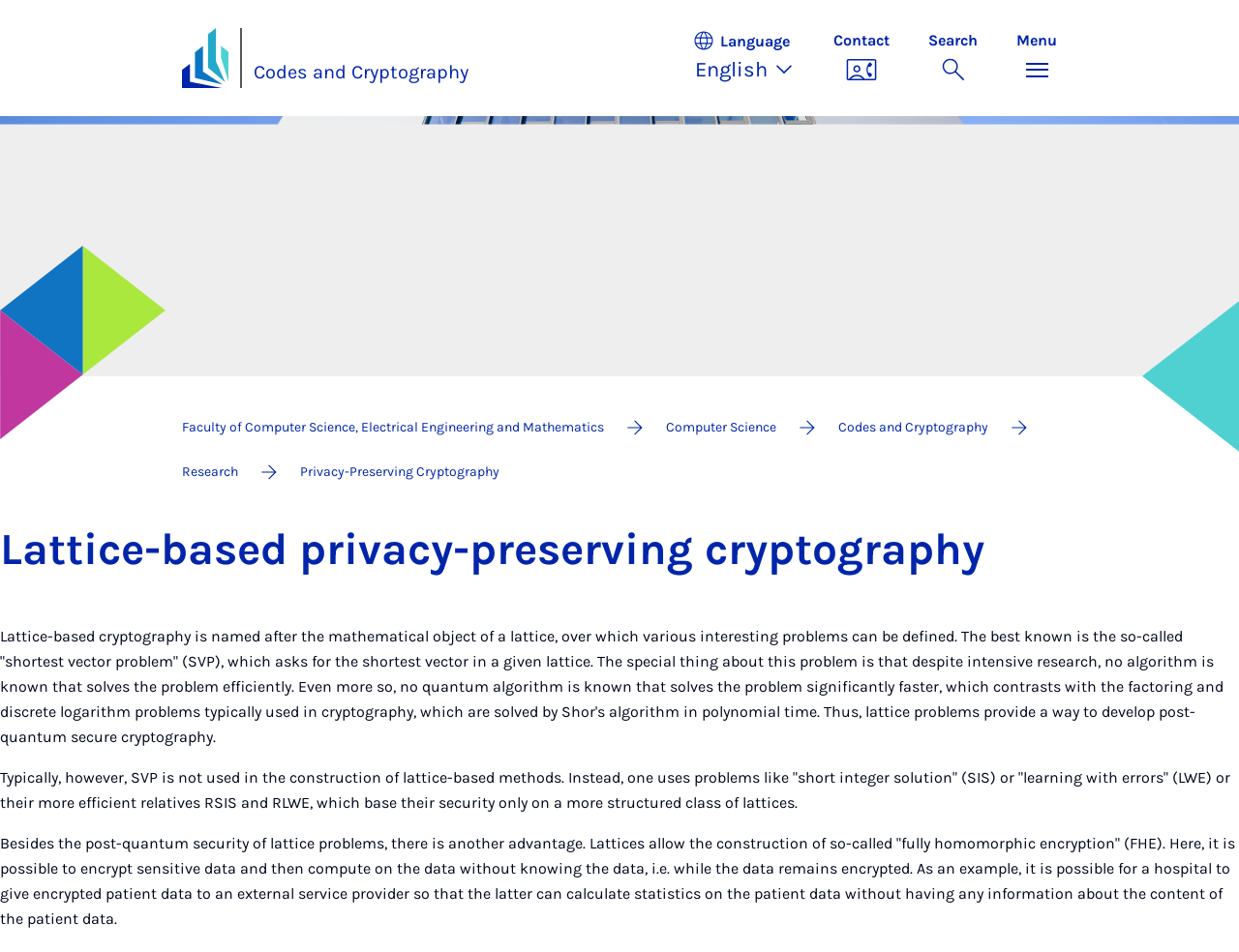What is the title or heading displayed on the webpage?

Lattice-based privacy-preserving cryptography